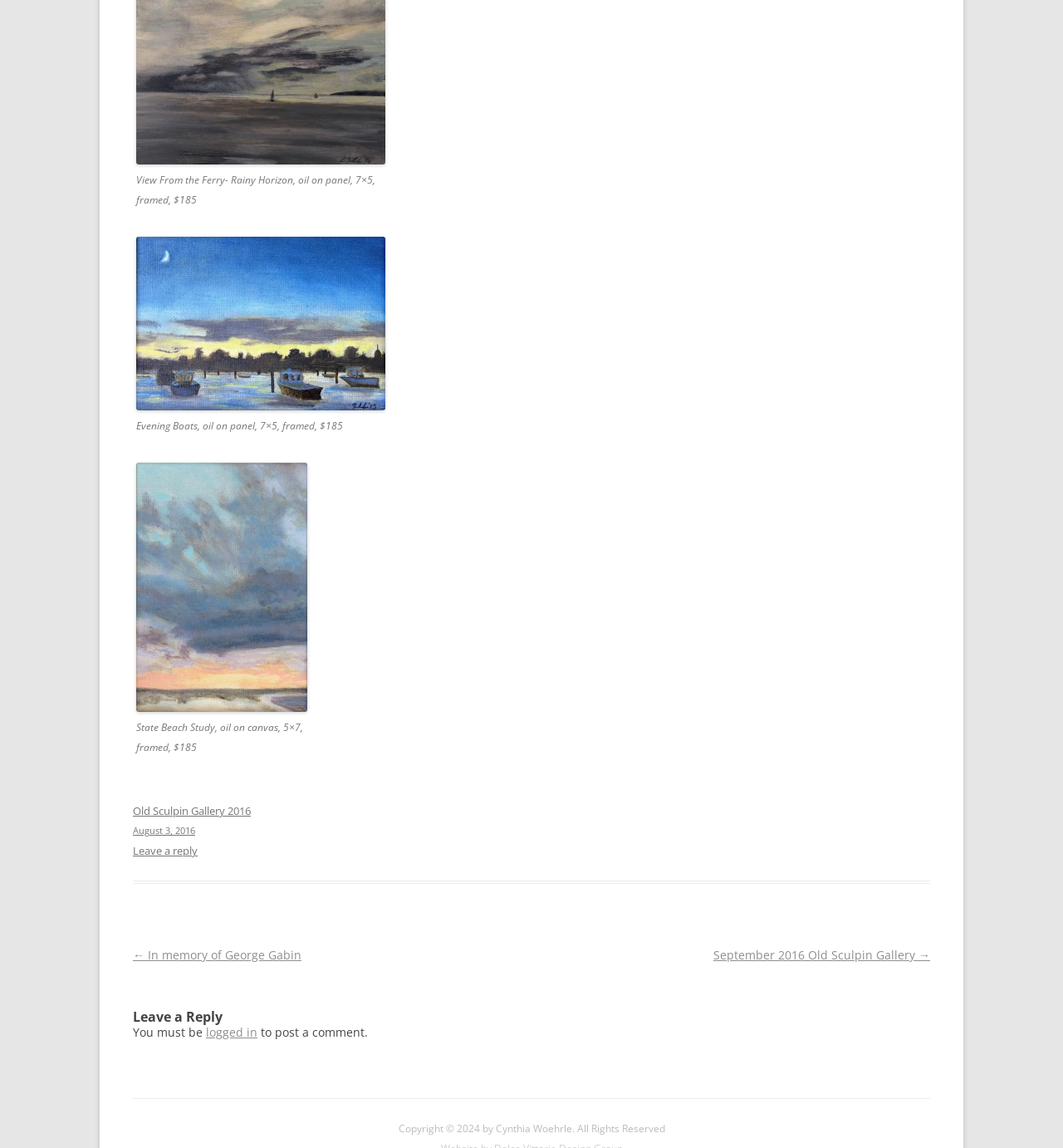Using the provided description: "logged in", find the bounding box coordinates of the corresponding UI element. The output should be four float numbers between 0 and 1, in the format [left, top, right, bottom].

[0.194, 0.892, 0.242, 0.906]